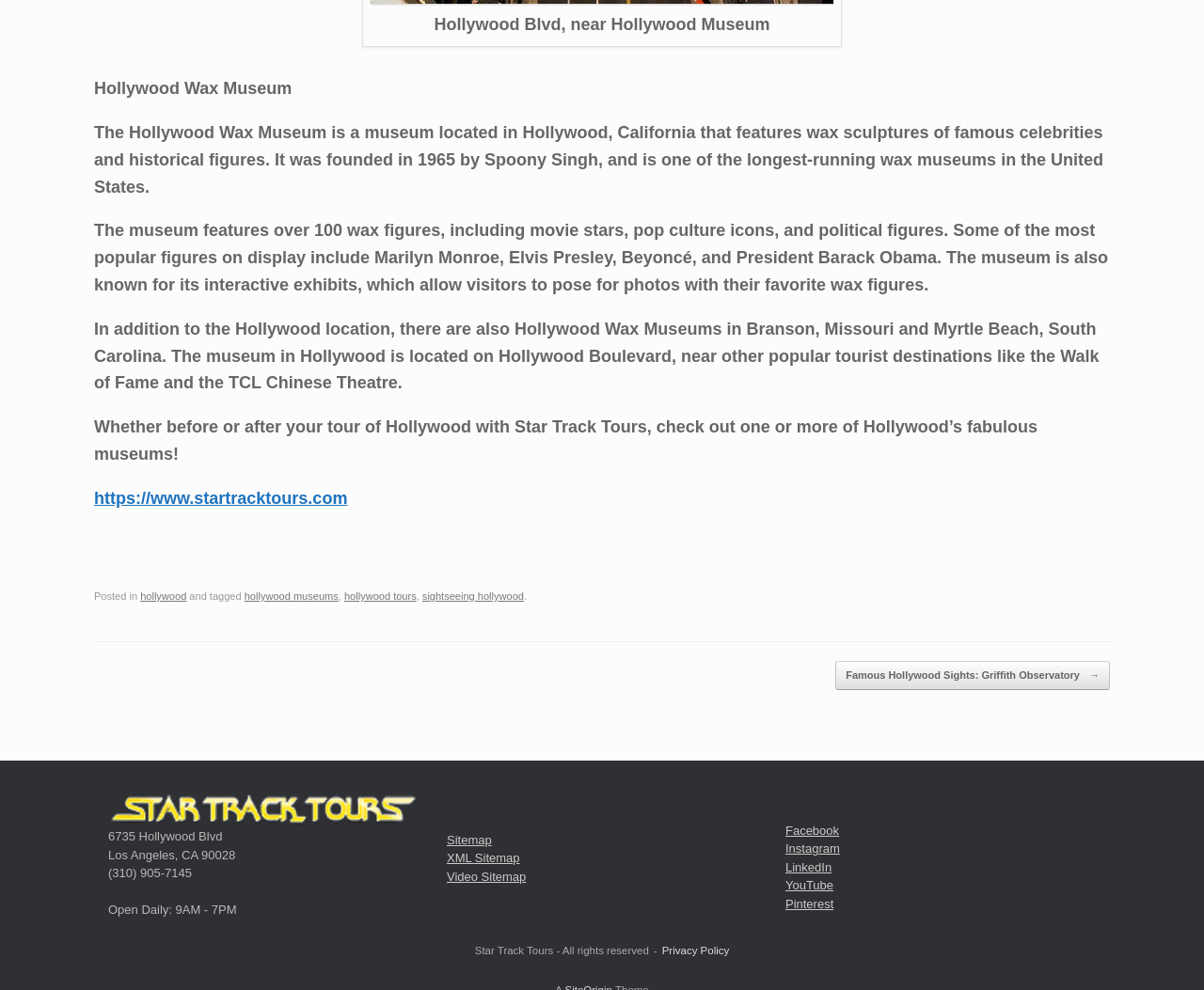Please specify the bounding box coordinates of the clickable region necessary for completing the following instruction: "Visit Star Track Tours website". The coordinates must consist of four float numbers between 0 and 1, i.e., [left, top, right, bottom].

[0.078, 0.494, 0.289, 0.513]